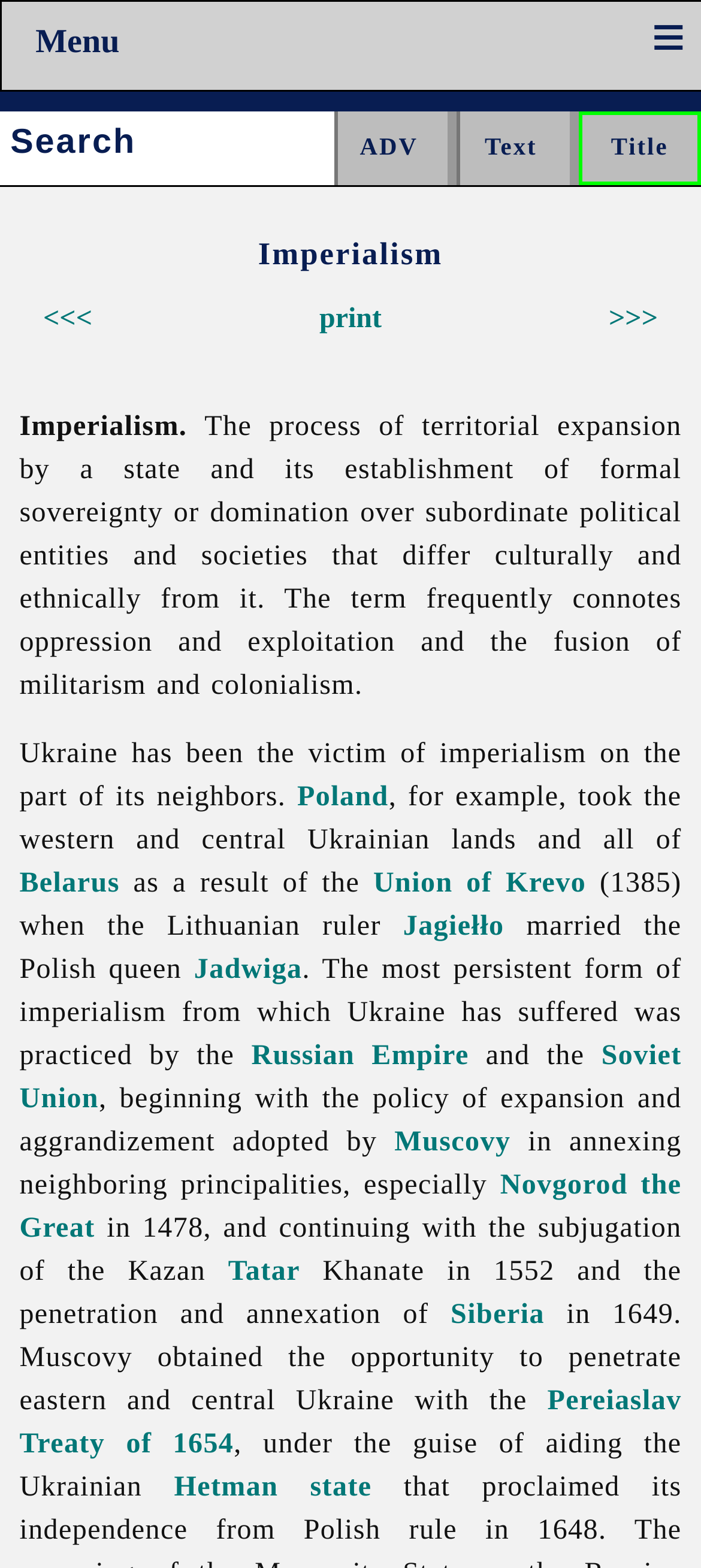Offer a meticulous description of the webpage's structure and content.

The webpage is about Imperialism, with a focus on its definition, history, and impact on Ukraine. At the top, there is a navigation menu with buttons labeled "Title", "Text", and "ADV", alongside a search bar. Below the navigation menu, there is a heading that reads "Imperialism" in a prominent font.

The main content of the webpage is divided into several sections. The first section provides a definition of Imperialism, describing it as the process of territorial expansion by a state and its establishment of formal sovereignty or domination over subordinate political entities and societies that differ culturally and ethnically from it.

The next section discusses Ukraine's experience with Imperialism, stating that it has been a victim of Imperialism by its neighbors. There are links to related topics, such as Poland and Belarus, which are mentioned as having taken Ukrainian lands in the past.

The webpage then delves into the history of Imperialism in Ukraine, mentioning the Union of Krevo in 1385 and the Lithuanian ruler Jagiełło's marriage to the Polish queen Jadwiga. The text also discusses the Russian Empire and the Soviet Union's role in practicing Imperialism in Ukraine, starting from the policy of expansion and aggrandizement adopted by Muscovy.

Throughout the webpage, there are links to relevant terms and concepts, such as Novgorod the Great, the Kazan Tatar Khanate, Siberia, and the Pereiaslav Treaty of 1654. These links provide additional information and context to the discussion of Imperialism in Ukraine.

At the bottom of the webpage, there are navigation links to move to the previous or next page, as well as a link to print the content. Overall, the webpage provides a detailed and informative discussion of Imperialism, its definition, and its impact on Ukraine's history and politics.